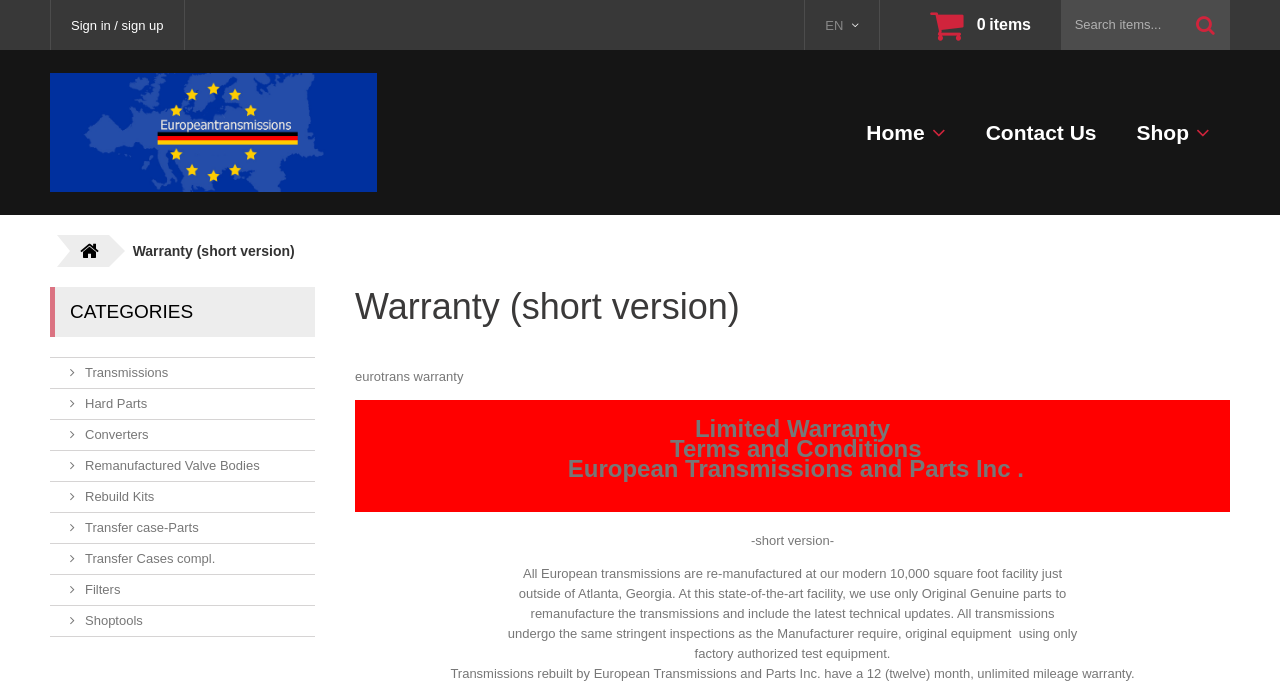Please respond in a single word or phrase: 
What is the language of the webpage?

EN